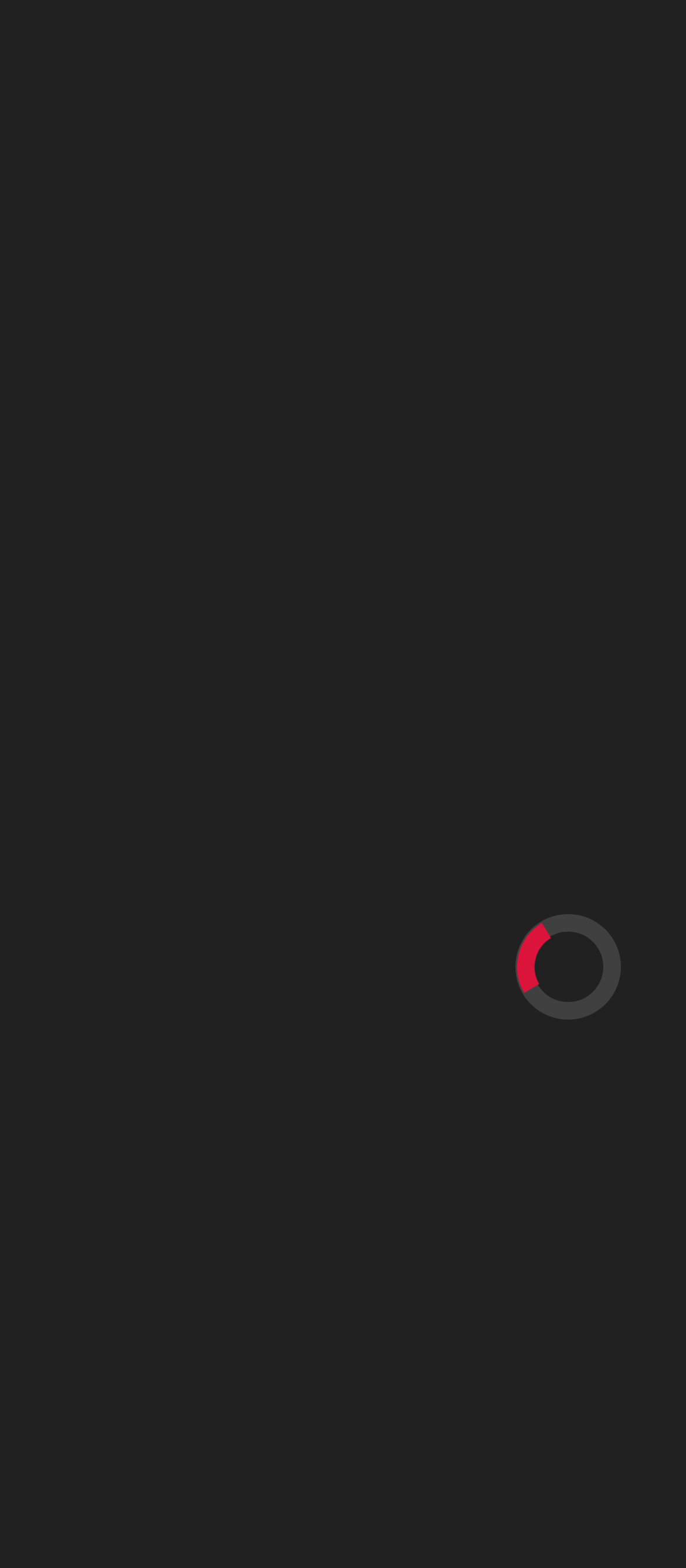Carefully observe the image and respond to the question with a detailed answer:
Who is the contributor of the article?

I found the contributor 'TNJN Contributor' by looking at the link element with bounding box coordinates [0.117, 0.582, 0.357, 0.598], which is a sibling element of the heading element with text 'President-elect Donald J. Trump: the electorate'.